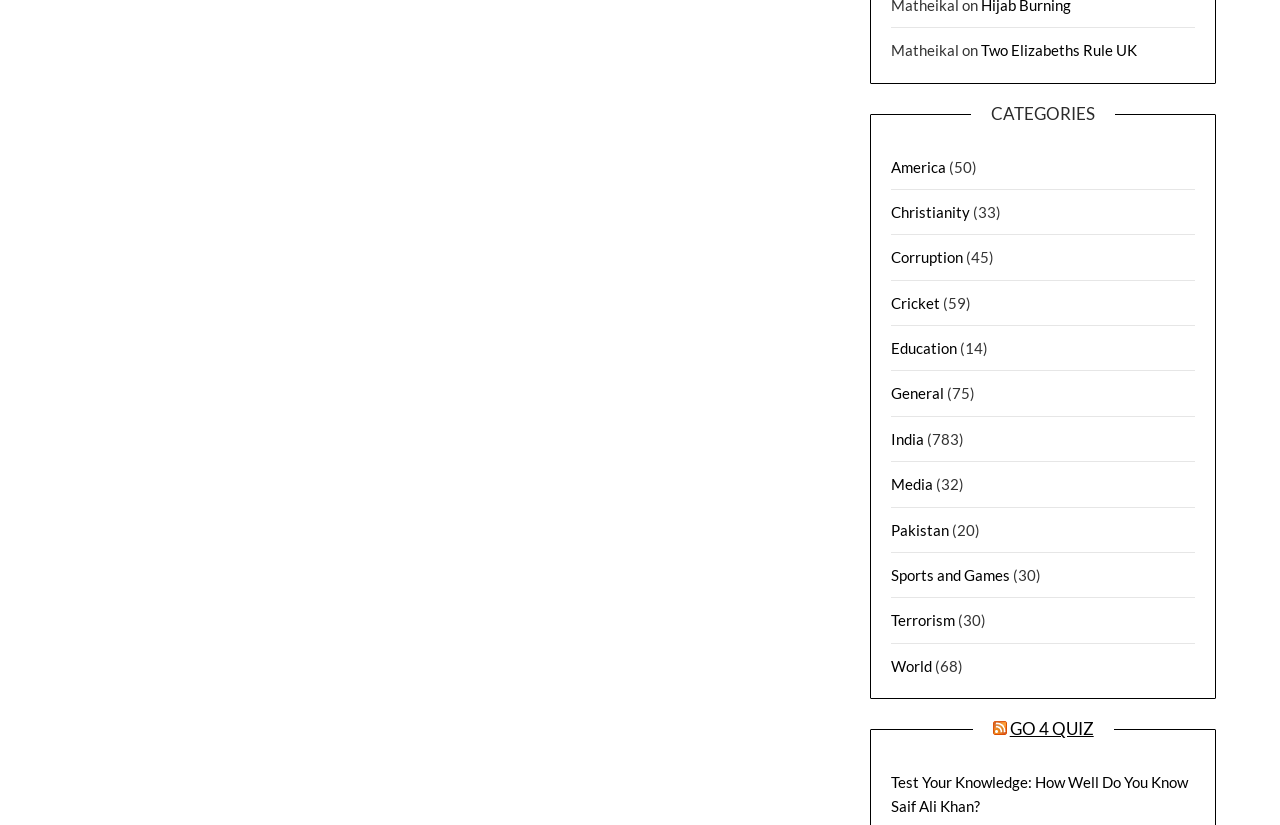Kindly determine the bounding box coordinates for the clickable area to achieve the given instruction: "Take the 'Test Your Knowledge: How Well Do You Know Saif Ali Khan?' quiz".

[0.696, 0.937, 0.928, 0.988]